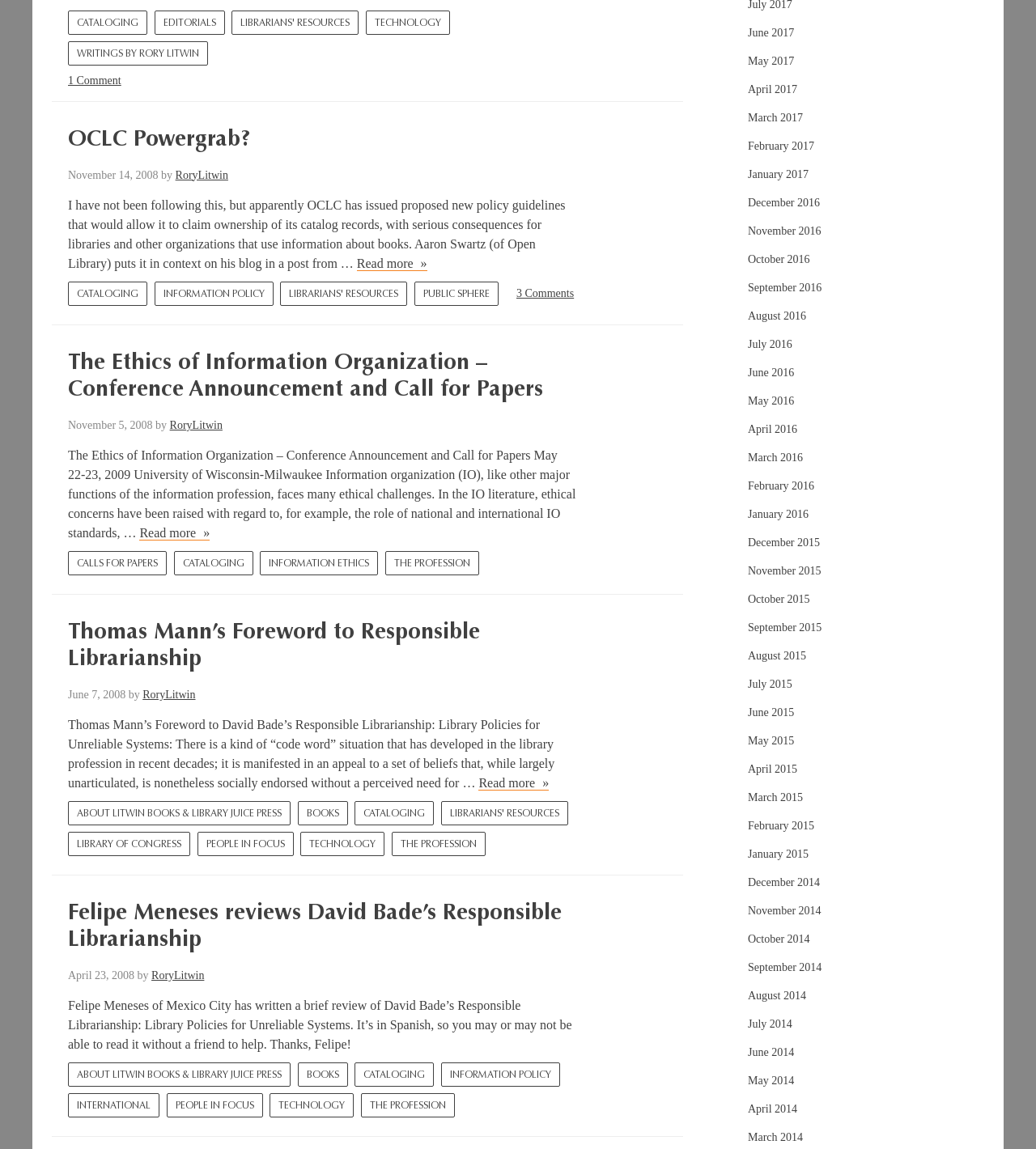Locate the bounding box coordinates of the element I should click to achieve the following instruction: "Browse 'June 2017' archives".

[0.722, 0.023, 0.767, 0.034]